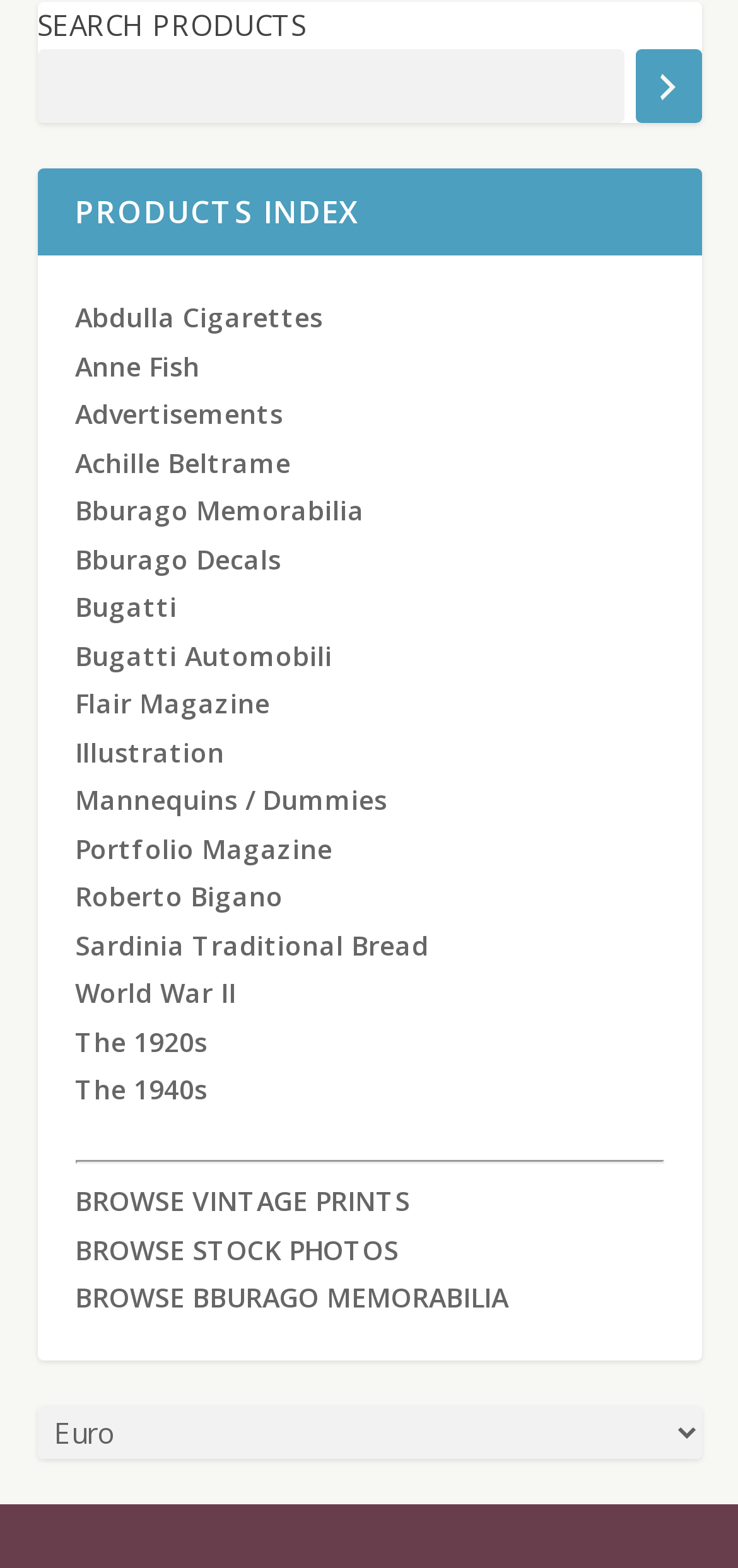Identify the bounding box coordinates of the region I need to click to complete this instruction: "Visit Knowledge centre".

None